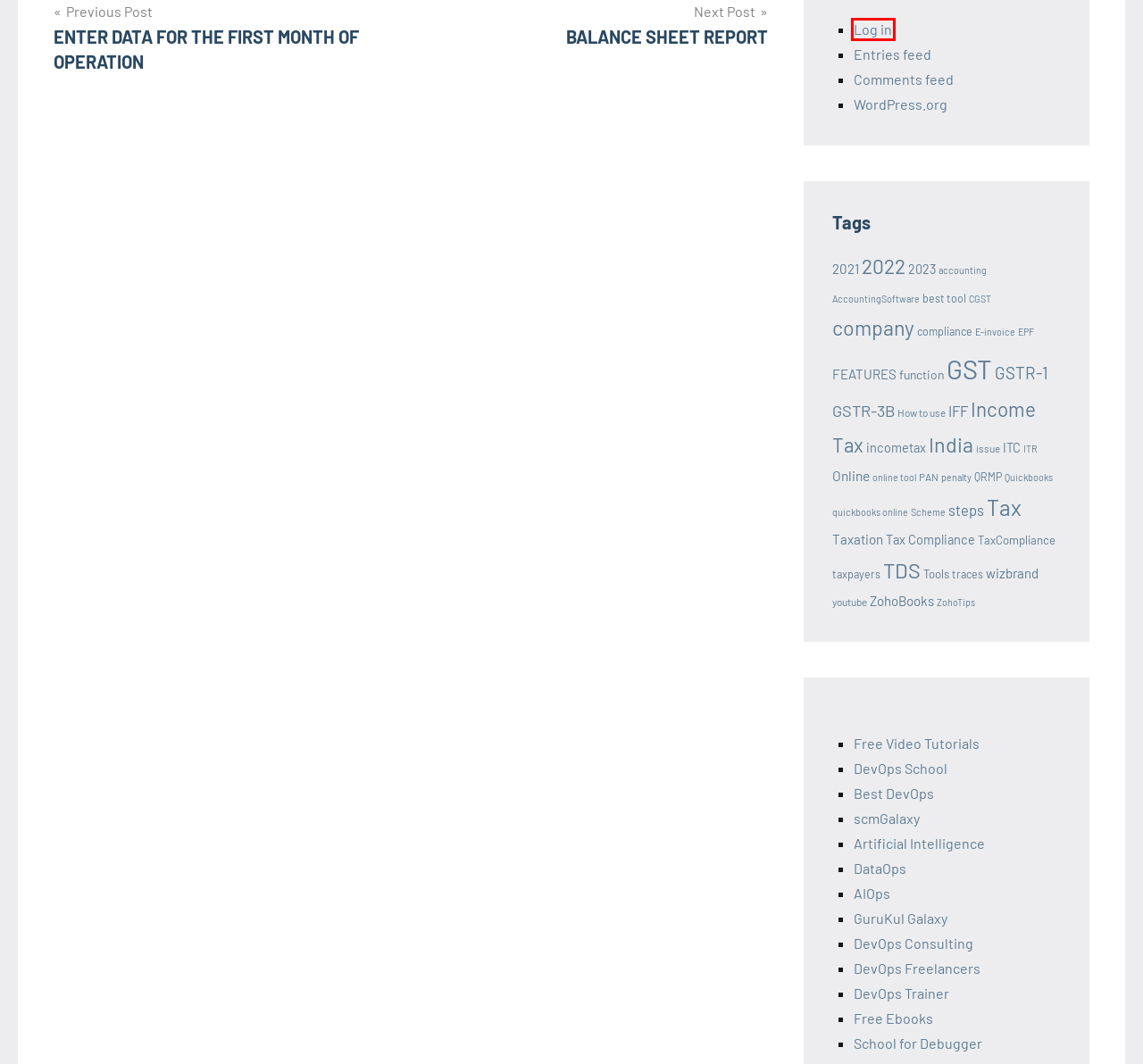Examine the screenshot of a webpage with a red bounding box around a specific UI element. Identify which webpage description best matches the new webpage that appears after clicking the element in the red bounding box. Here are the candidates:
A. DataOps Redefined!!! - A Journey from DevOps to DataOps
B. Log In ‹ Stocks Mantra — WordPress
C. ScmGalaxy is one of the leading IT institutes i the India and abroad as well
D. Online Archives - Stocks Mantra
E. DevOps - DevSecOps - SRE - DataOps - AIOps - Lets Learn, Do it & Share! Thats a DevOps!!!
F. AccountingSoftware Archives - Stocks Mantra
G. DevOps FreeLancers
H. India Archives - Stocks Mantra

B